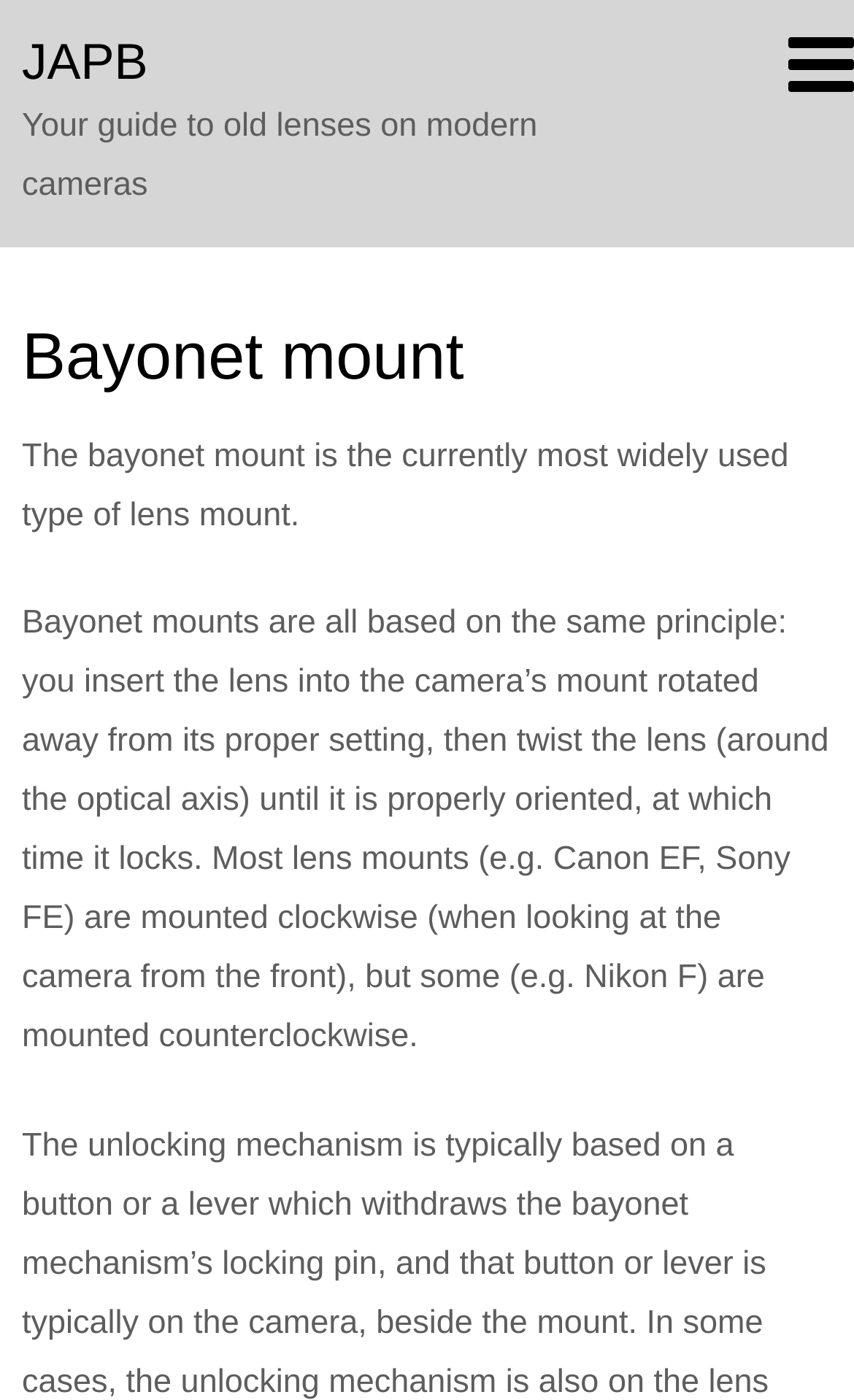Provide a short answer to the following question with just one word or phrase: How do you lock a lens in a bayonet mount?

Twist the lens